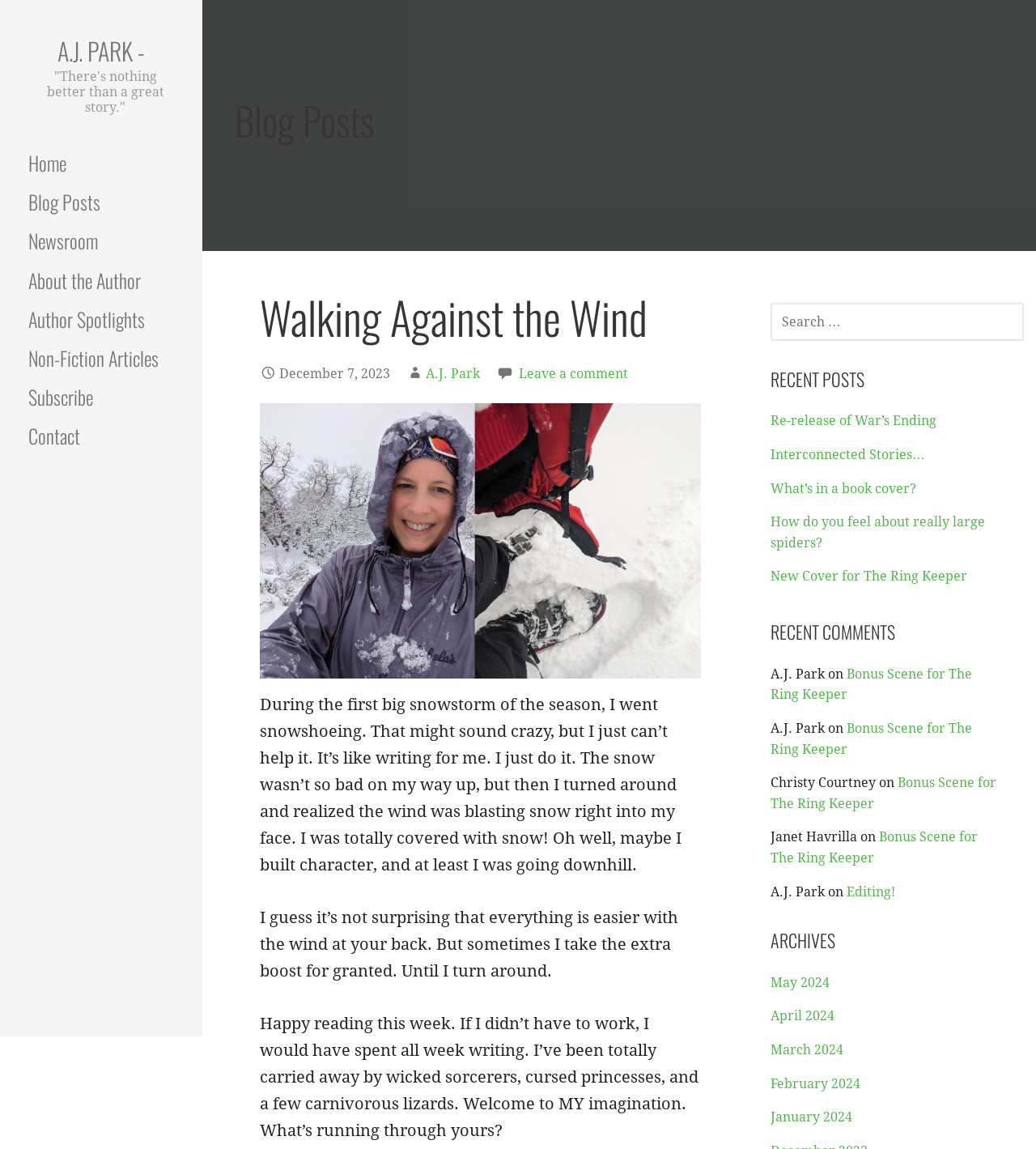Determine the bounding box coordinates for the element that should be clicked to follow this instruction: "Search for something". The coordinates should be given as four float numbers between 0 and 1, in the format [left, top, right, bottom].

[0.743, 0.263, 0.988, 0.296]